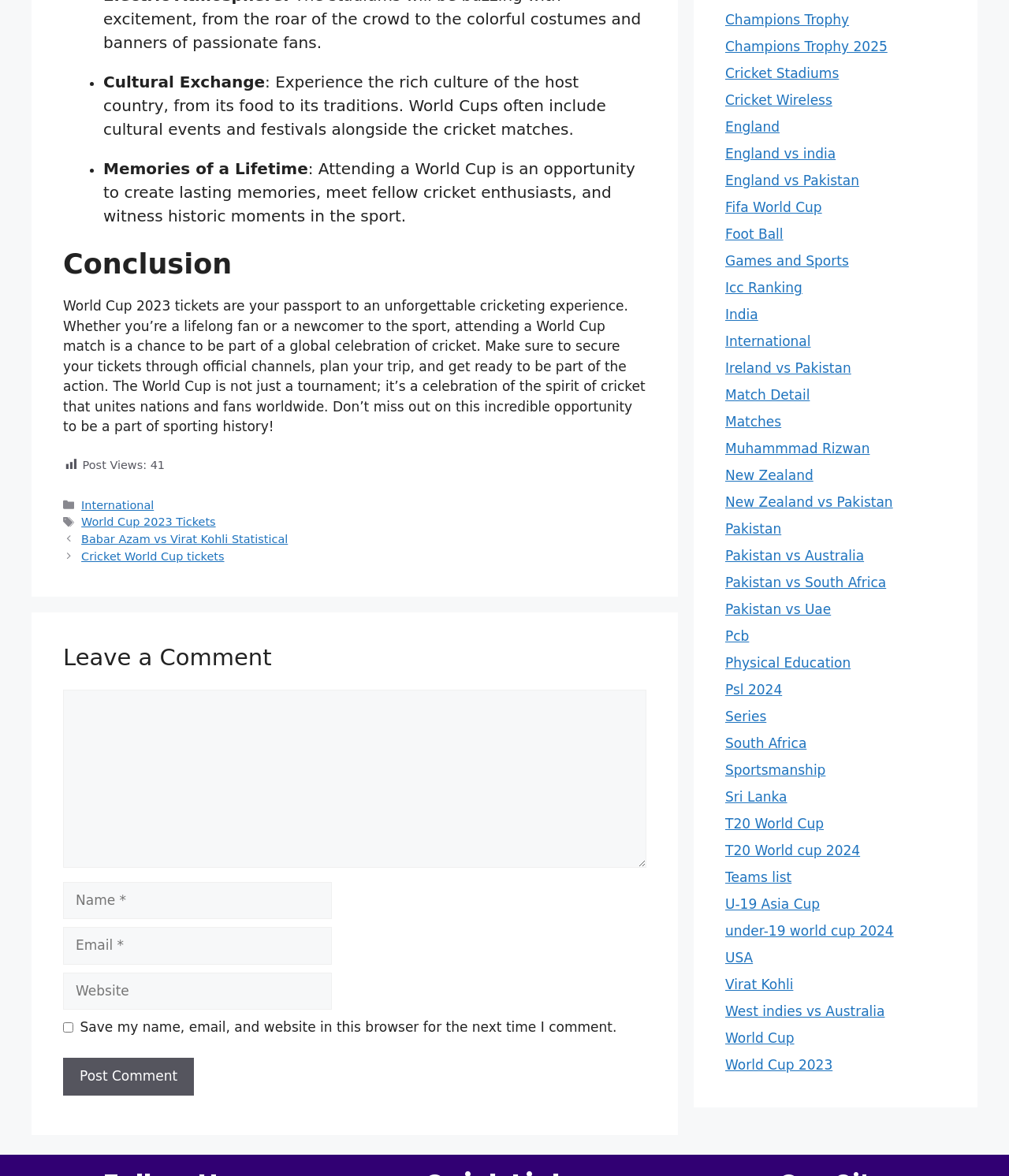Show the bounding box coordinates for the element that needs to be clicked to execute the following instruction: "Click the 'World Cup 2023 Tickets' link". Provide the coordinates in the form of four float numbers between 0 and 1, i.e., [left, top, right, bottom].

[0.081, 0.439, 0.214, 0.449]